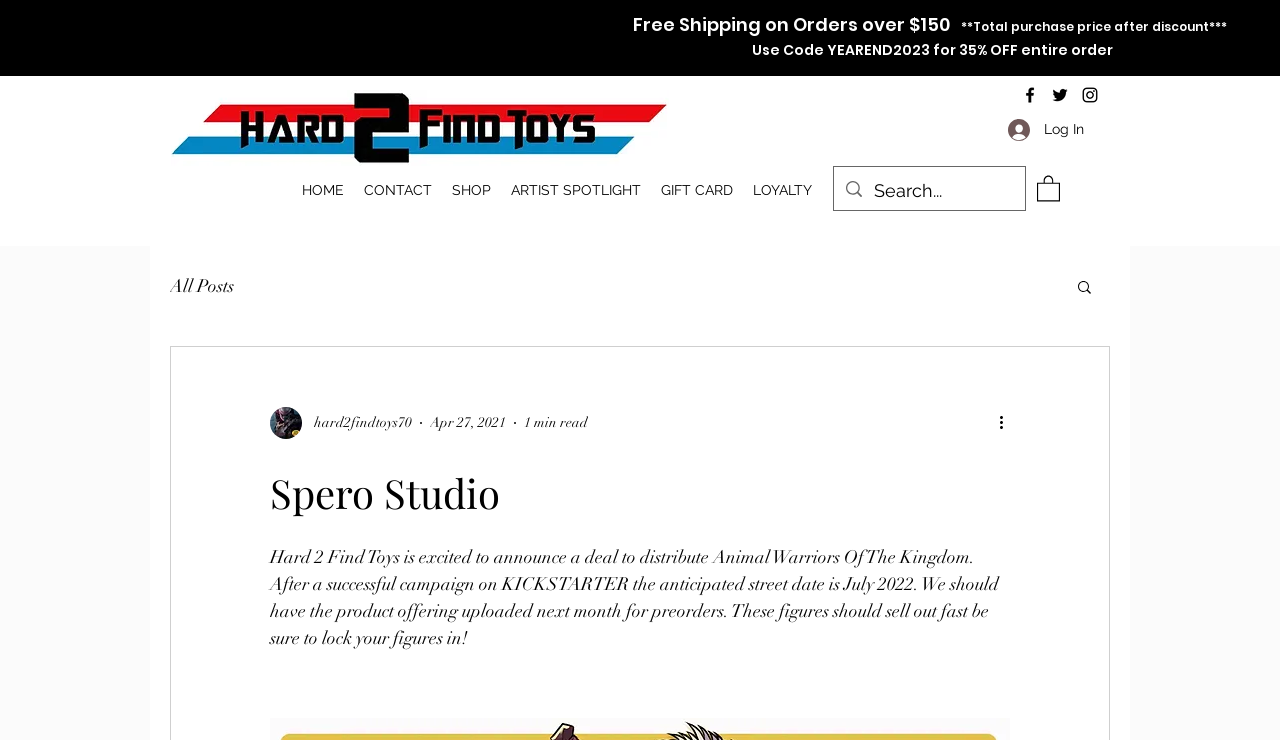Determine the coordinates of the bounding box that should be clicked to complete the instruction: "Click the HOME link". The coordinates should be represented by four float numbers between 0 and 1: [left, top, right, bottom].

[0.228, 0.231, 0.277, 0.284]